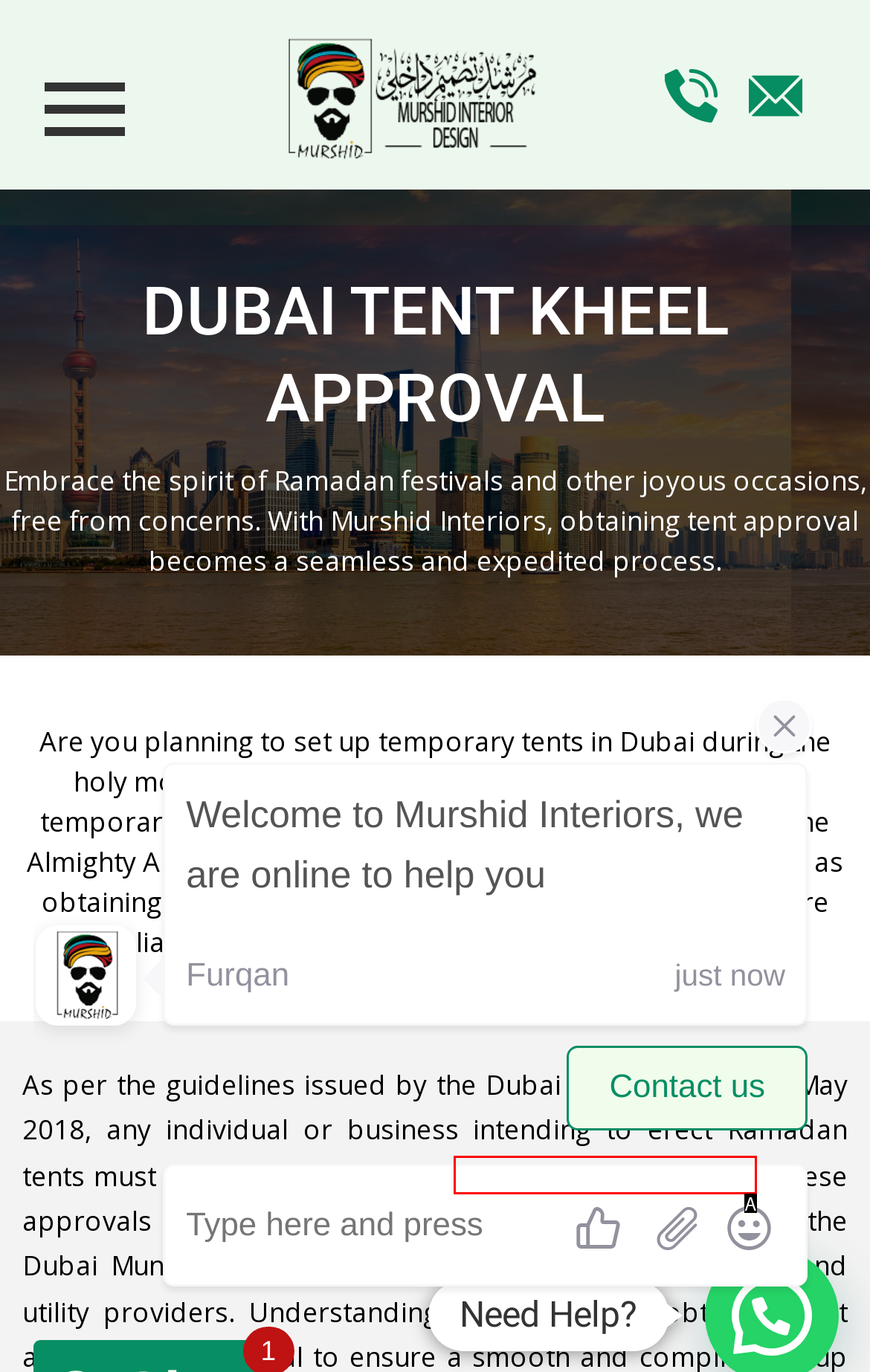Based on the description: tent approvals in Dubai, select the HTML element that best fits. Reply with the letter of the correct choice from the options given.

A